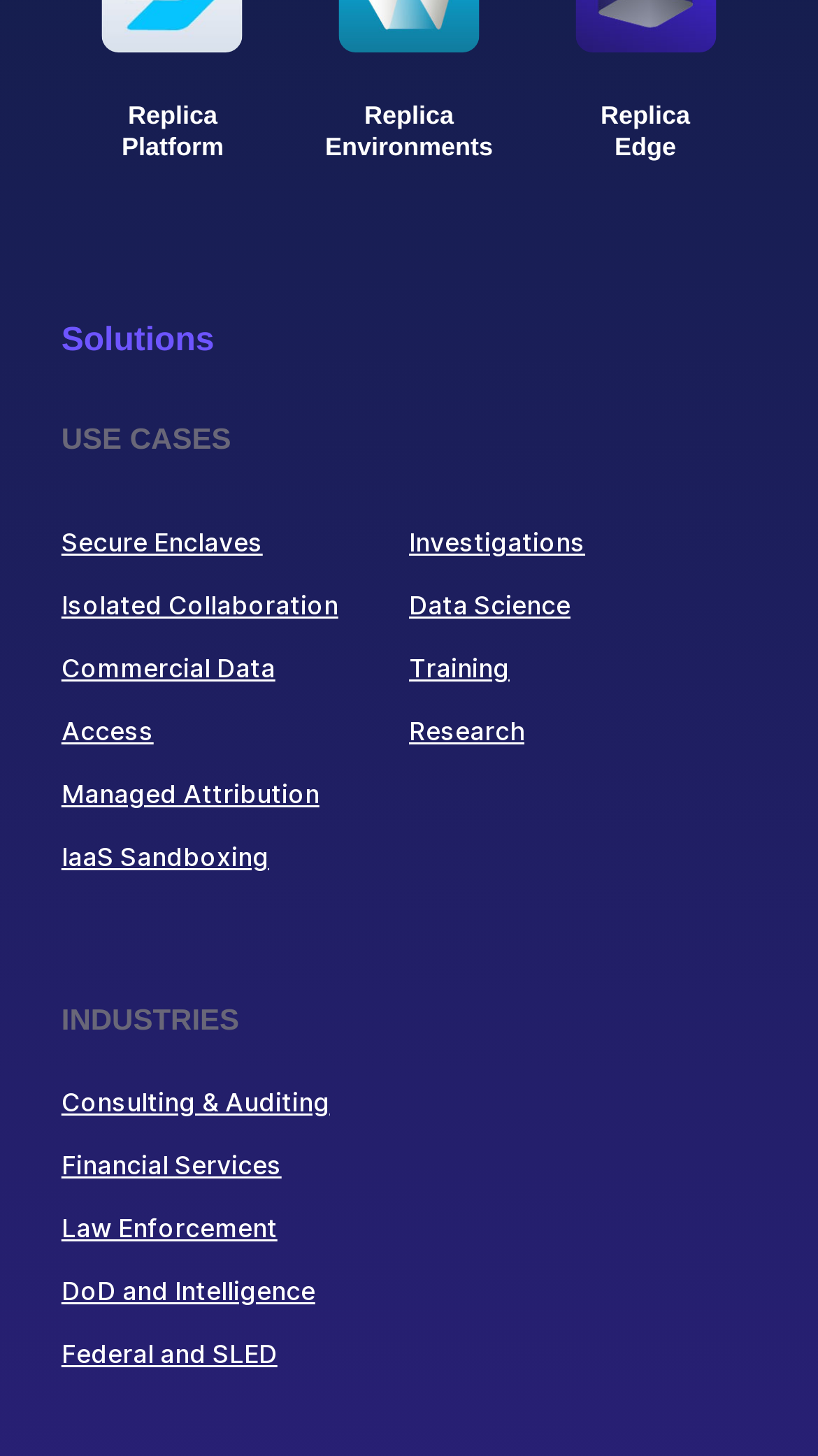How many industries are listed on the webpage?
Respond to the question with a single word or phrase according to the image.

6